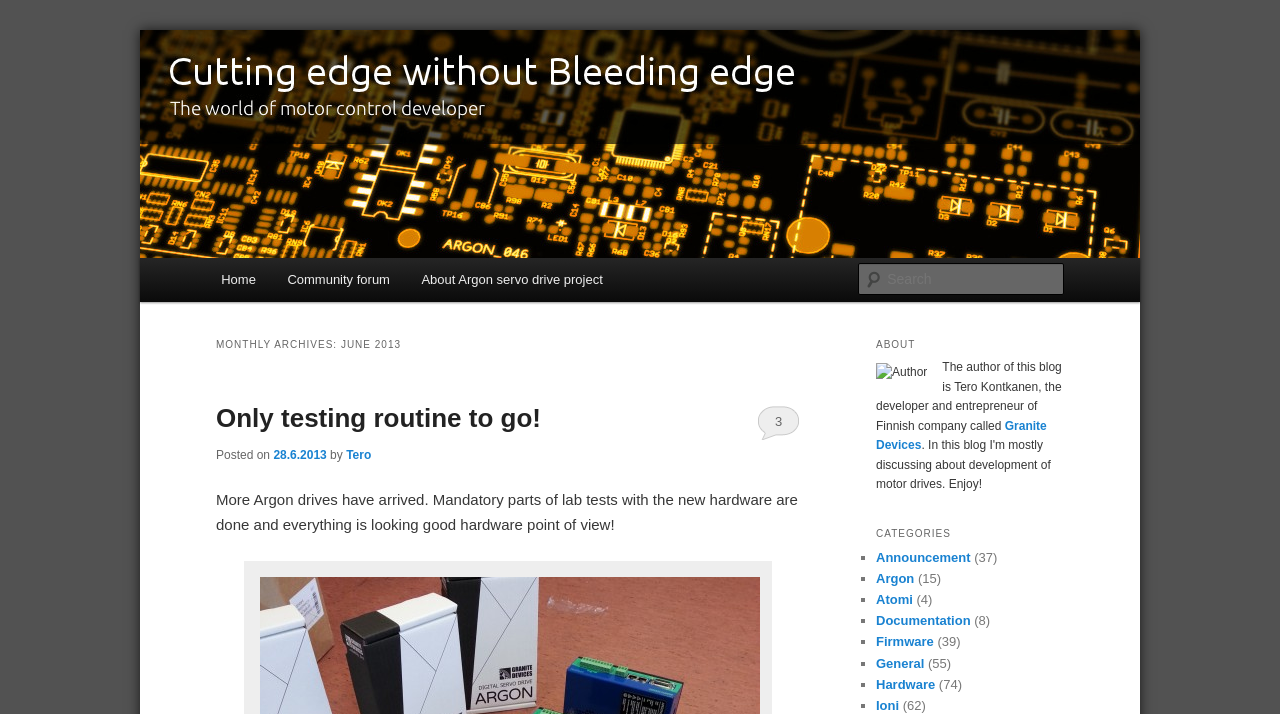What is the date of the post 'Only testing routine to go!'?
Answer the question with just one word or phrase using the image.

28.6.2013